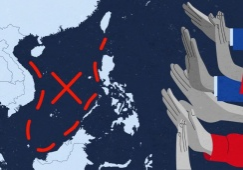Carefully examine the image and provide an in-depth answer to the question: What is the focus of the recent U.S. study mentioned in the caption?

The question asks about the focus of the recent U.S. study mentioned in the caption. According to the caption, the accompanying text hints at a recent U.S. study scrutinizing China's claims in the South China Sea, reflecting the intricate balance of power and ongoing discussions related to maritime sovereignty.